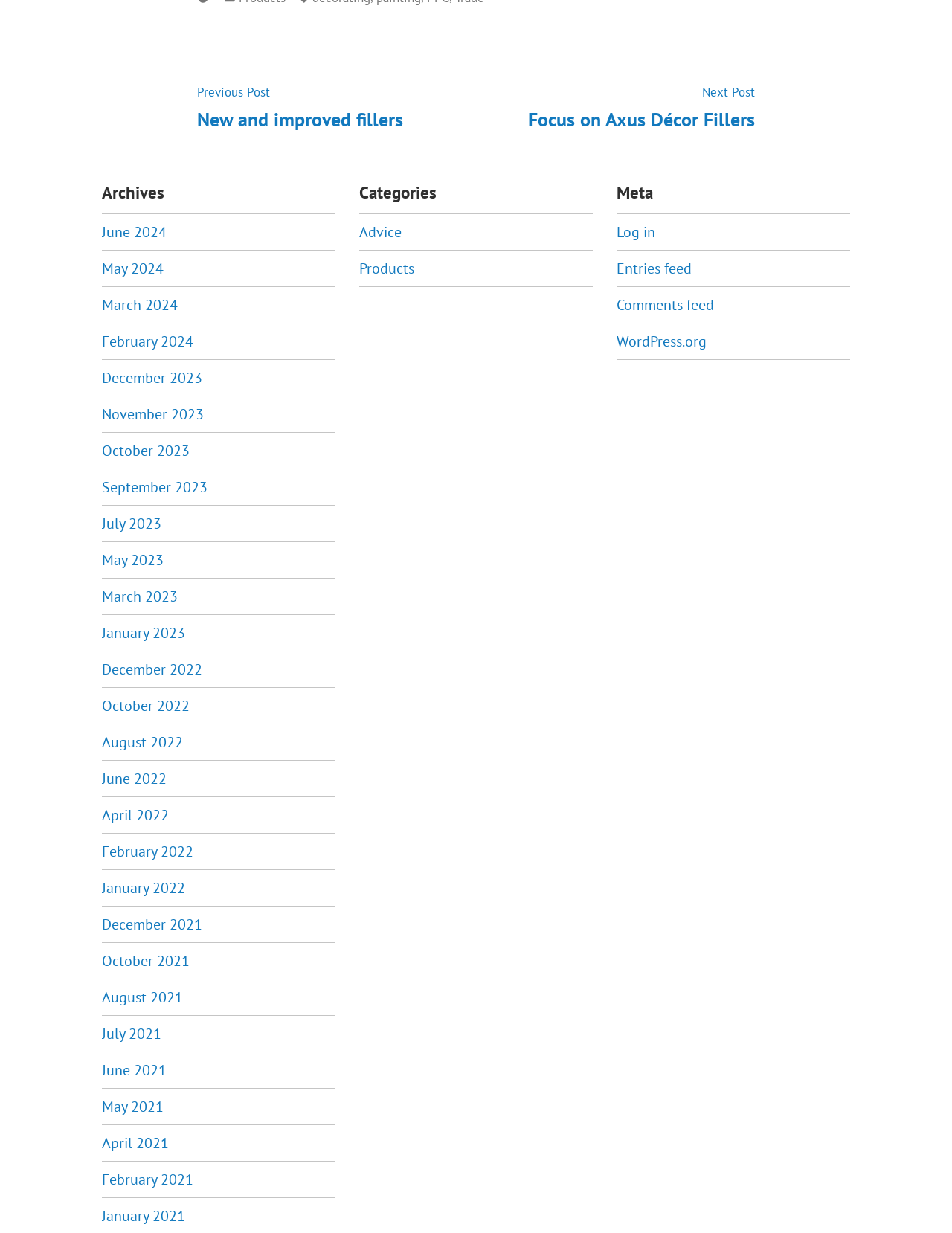Locate the bounding box coordinates of the element you need to click to accomplish the task described by this instruction: "Go to previous post".

[0.207, 0.066, 0.423, 0.106]